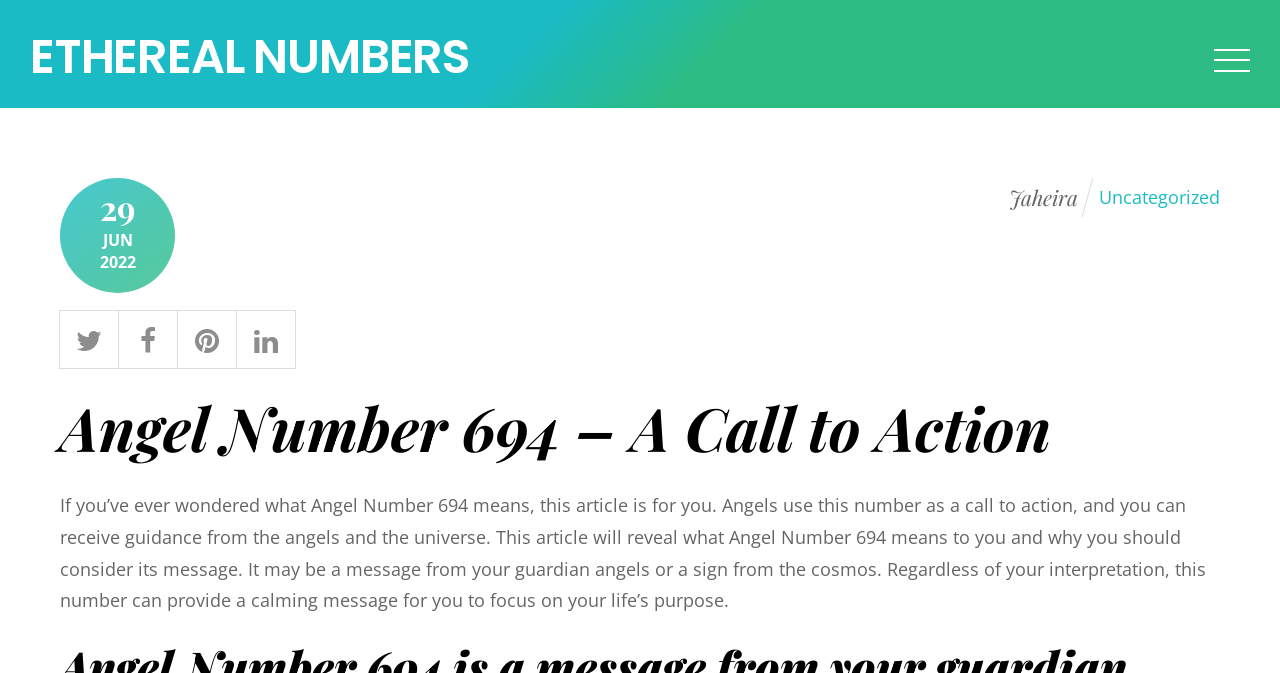Provide a thorough and detailed response to the question by examining the image: 
Who is the author of the article?

I found the author's name by looking at the link element that contains the author's name. The link element is located near the time element and contains the text 'Jaheira'.